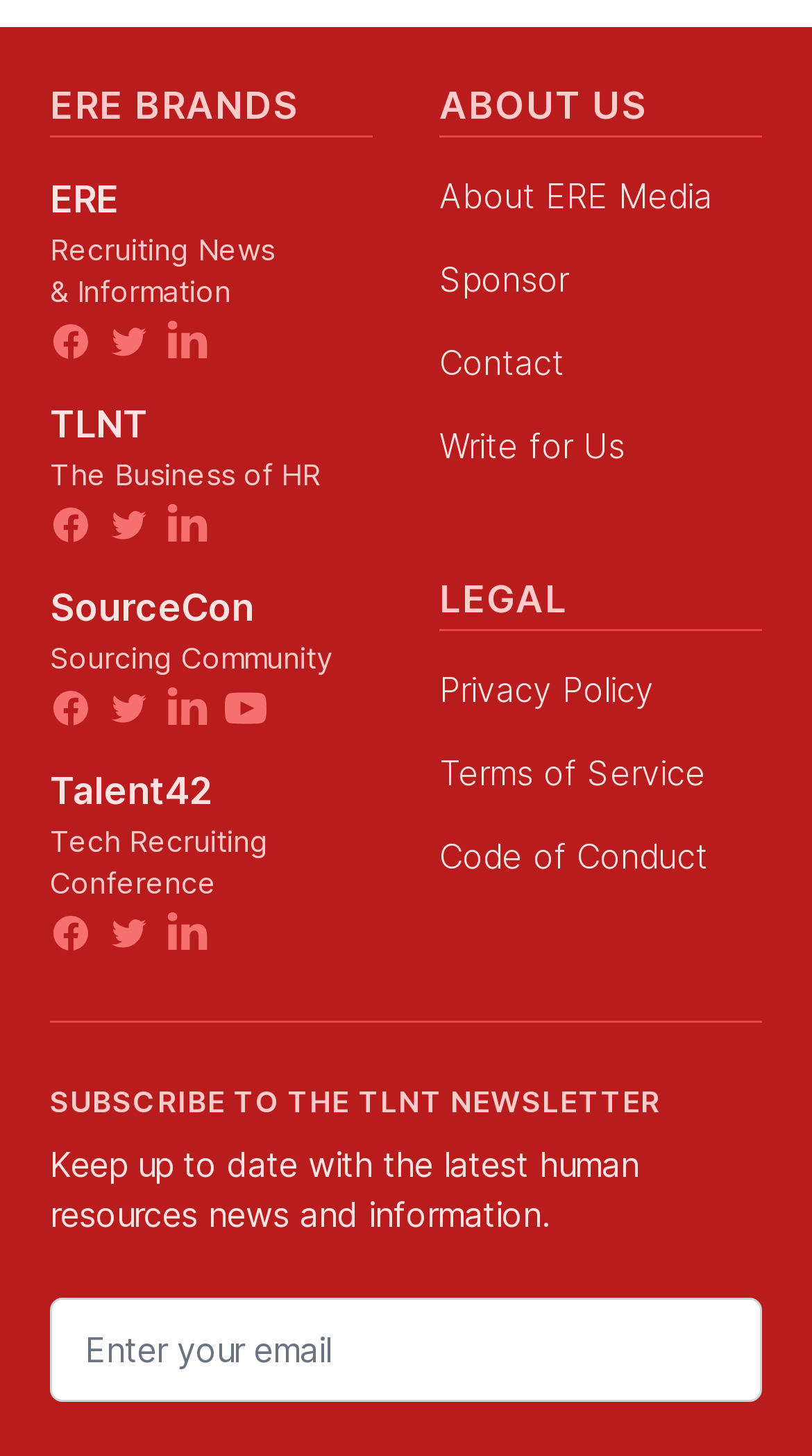Please identify the coordinates of the bounding box for the clickable region that will accomplish this instruction: "Subscribe to the TLNT newsletter".

[0.062, 0.891, 0.938, 0.963]